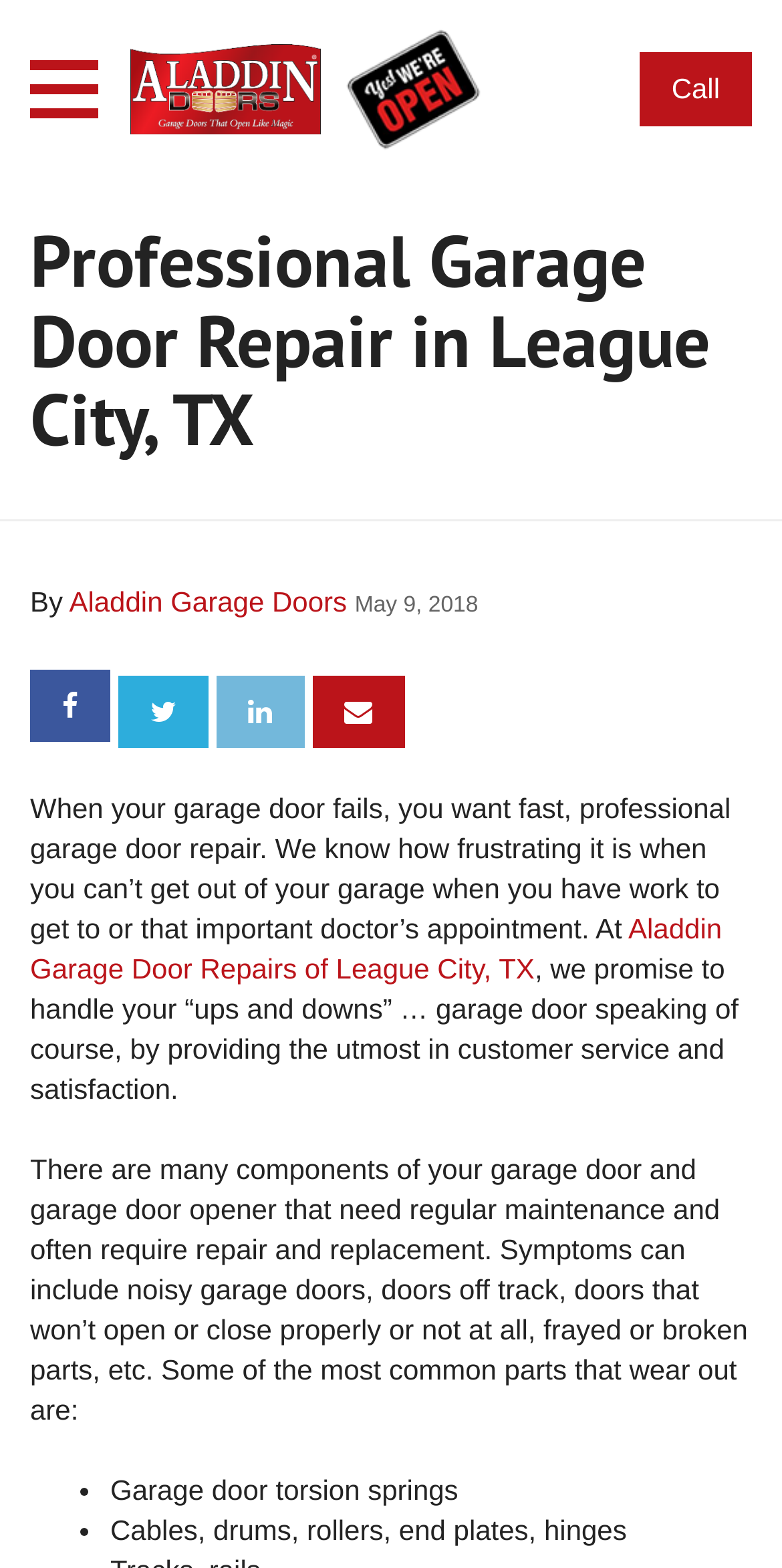Using the details in the image, give a detailed response to the question below:
What is the logo of the company?

The logo of the company is an image located at the top left corner of the webpage, which is an 'aladdin garage door logo'.